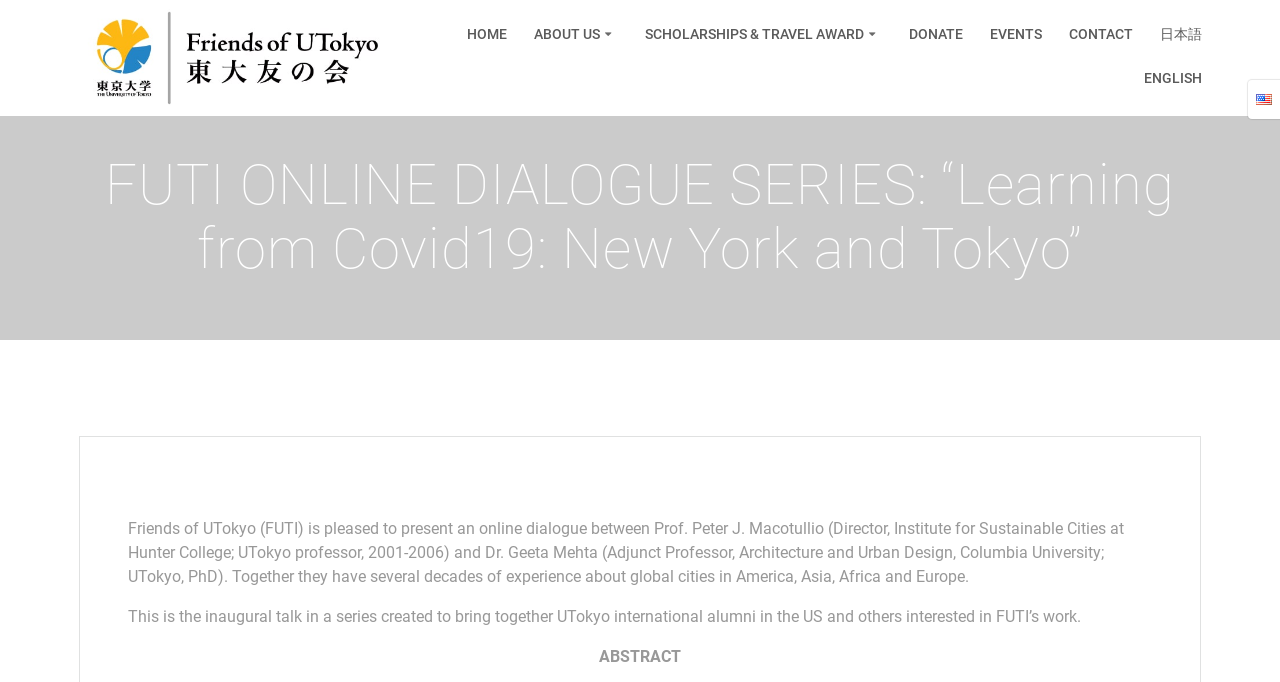Please find the bounding box coordinates of the clickable region needed to complete the following instruction: "make a donation". The bounding box coordinates must consist of four float numbers between 0 and 1, i.e., [left, top, right, bottom].

[0.71, 0.04, 0.752, 0.065]